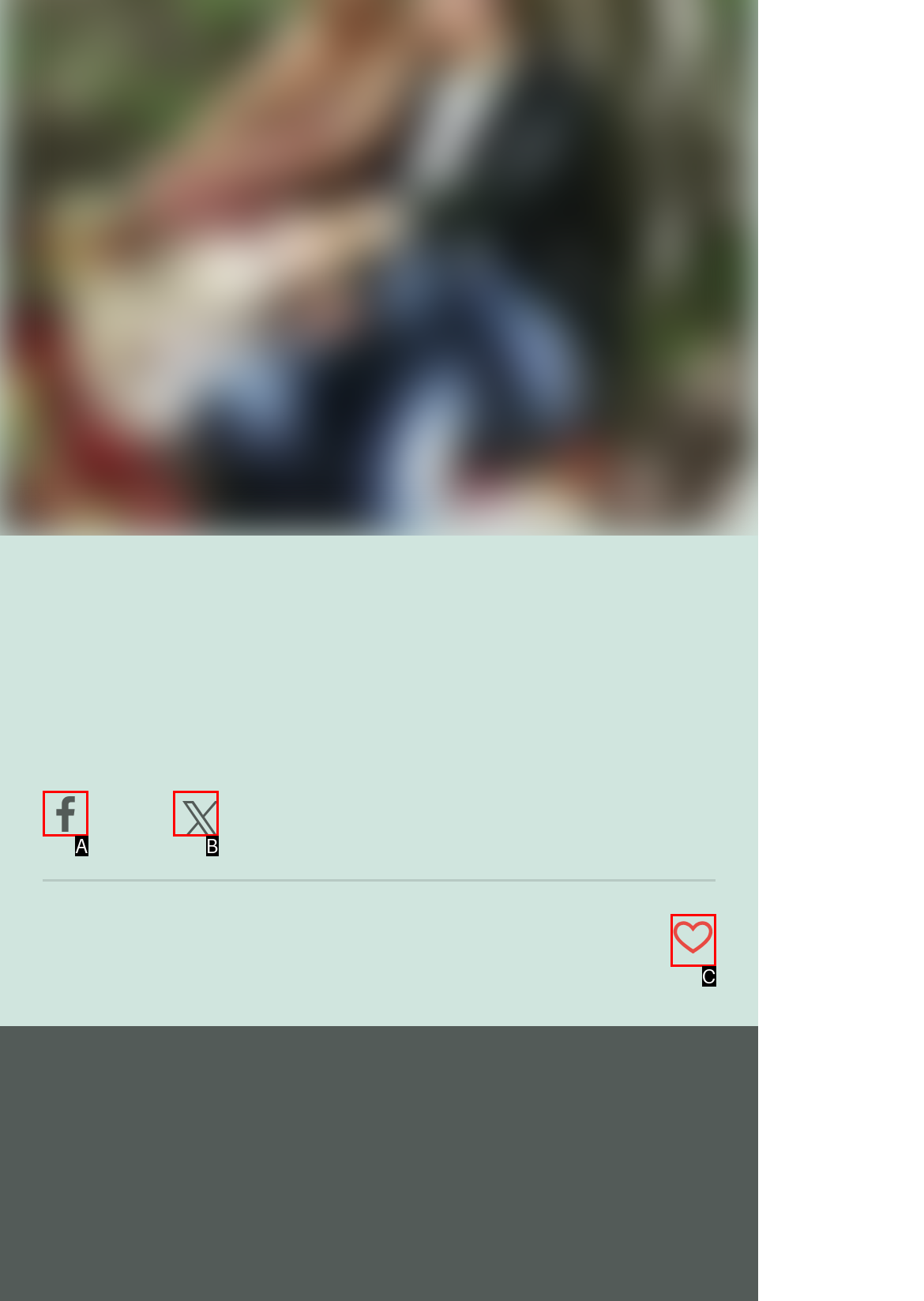Given the description: aria-label="Share via Twitter", identify the HTML element that corresponds to it. Respond with the letter of the correct option.

B